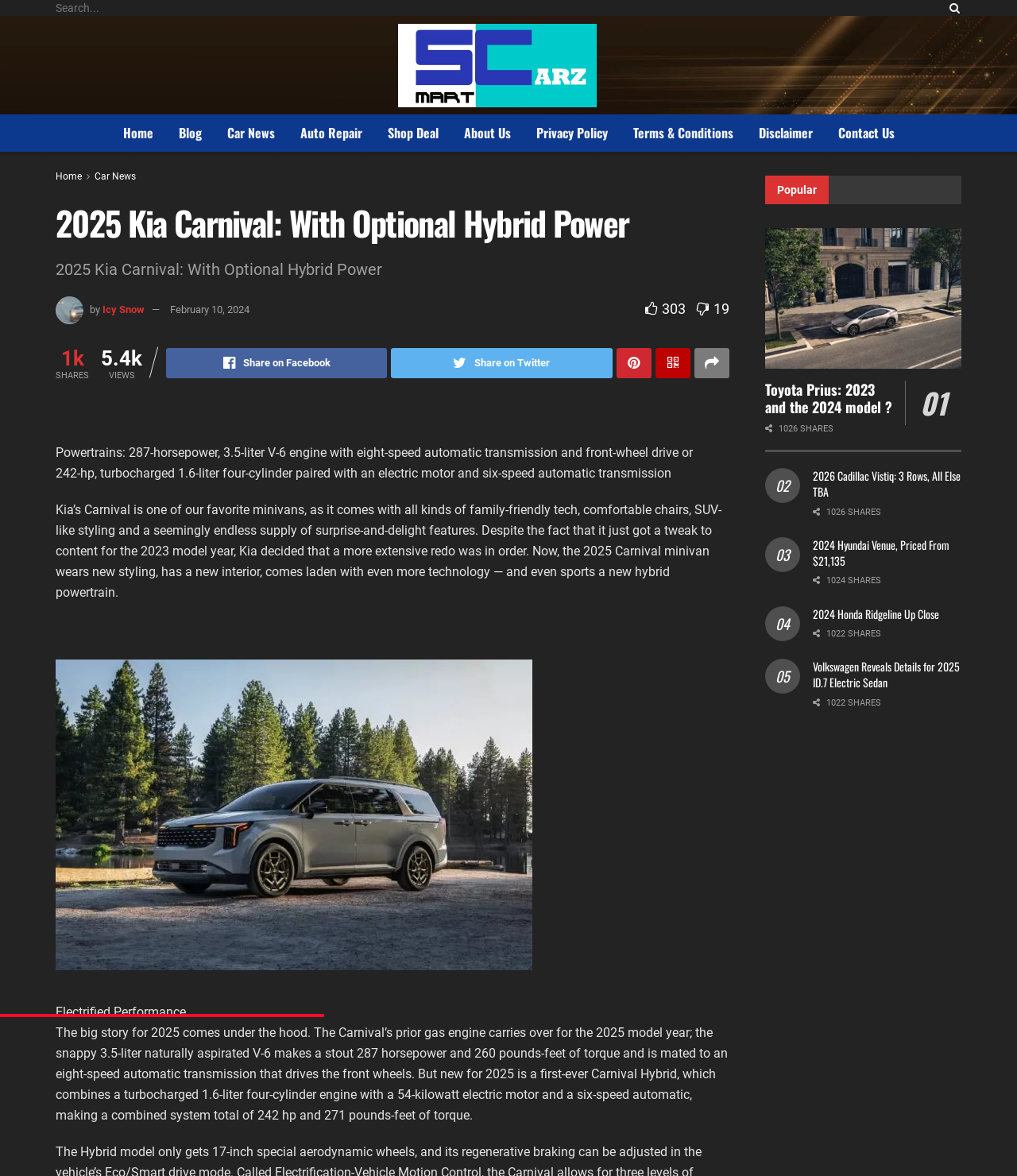Locate the bounding box coordinates of the element to click to perform the following action: 'Share on Facebook'. The coordinates should be given as four float values between 0 and 1, in the form of [left, top, right, bottom].

[0.163, 0.296, 0.381, 0.321]